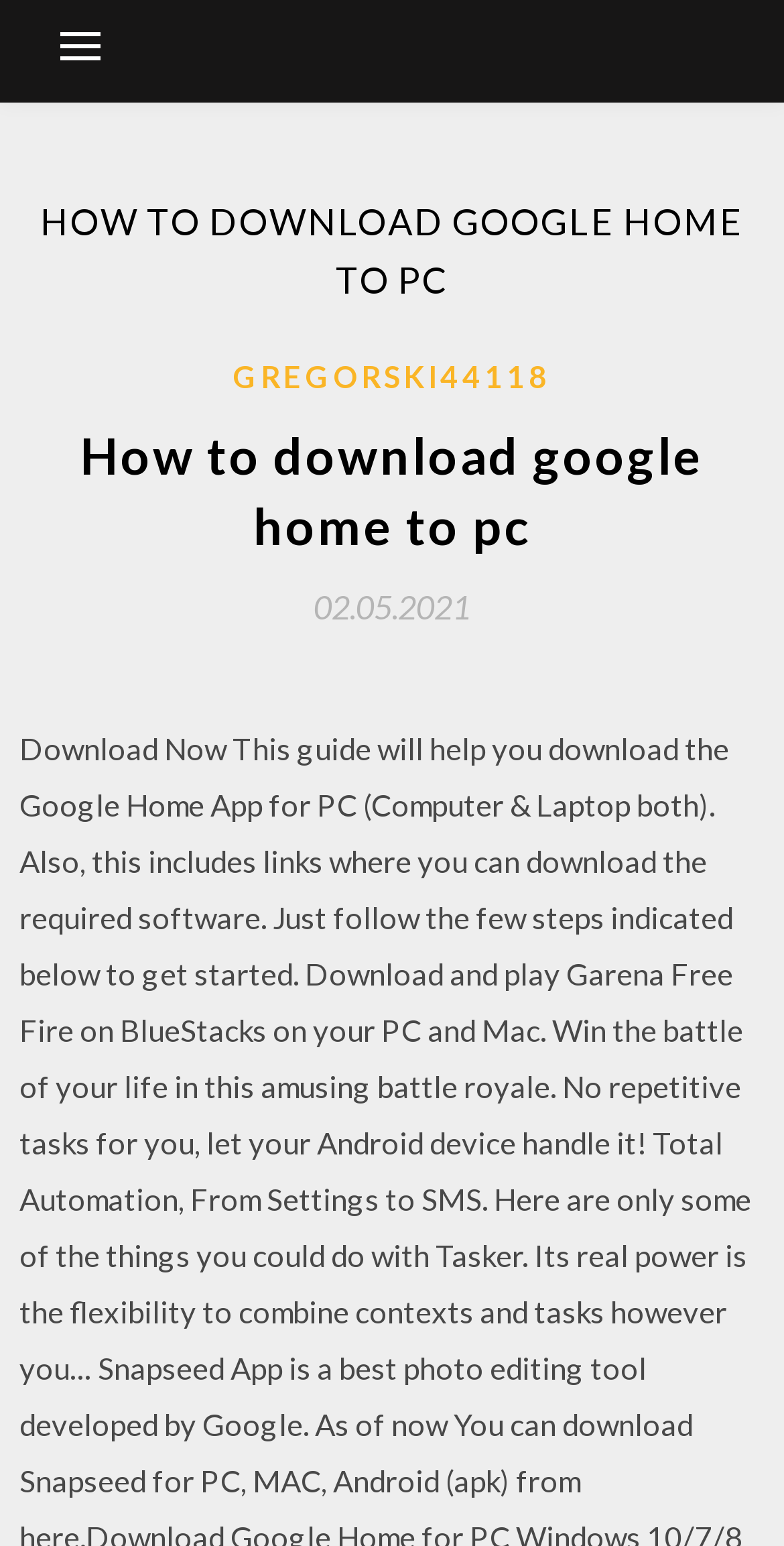What is the purpose of the button at the top left corner?
From the details in the image, answer the question comprehensively.

I found the purpose of the button by looking at the button element with the description 'controls: primary-menu' which is located at the top left corner of the webpage.